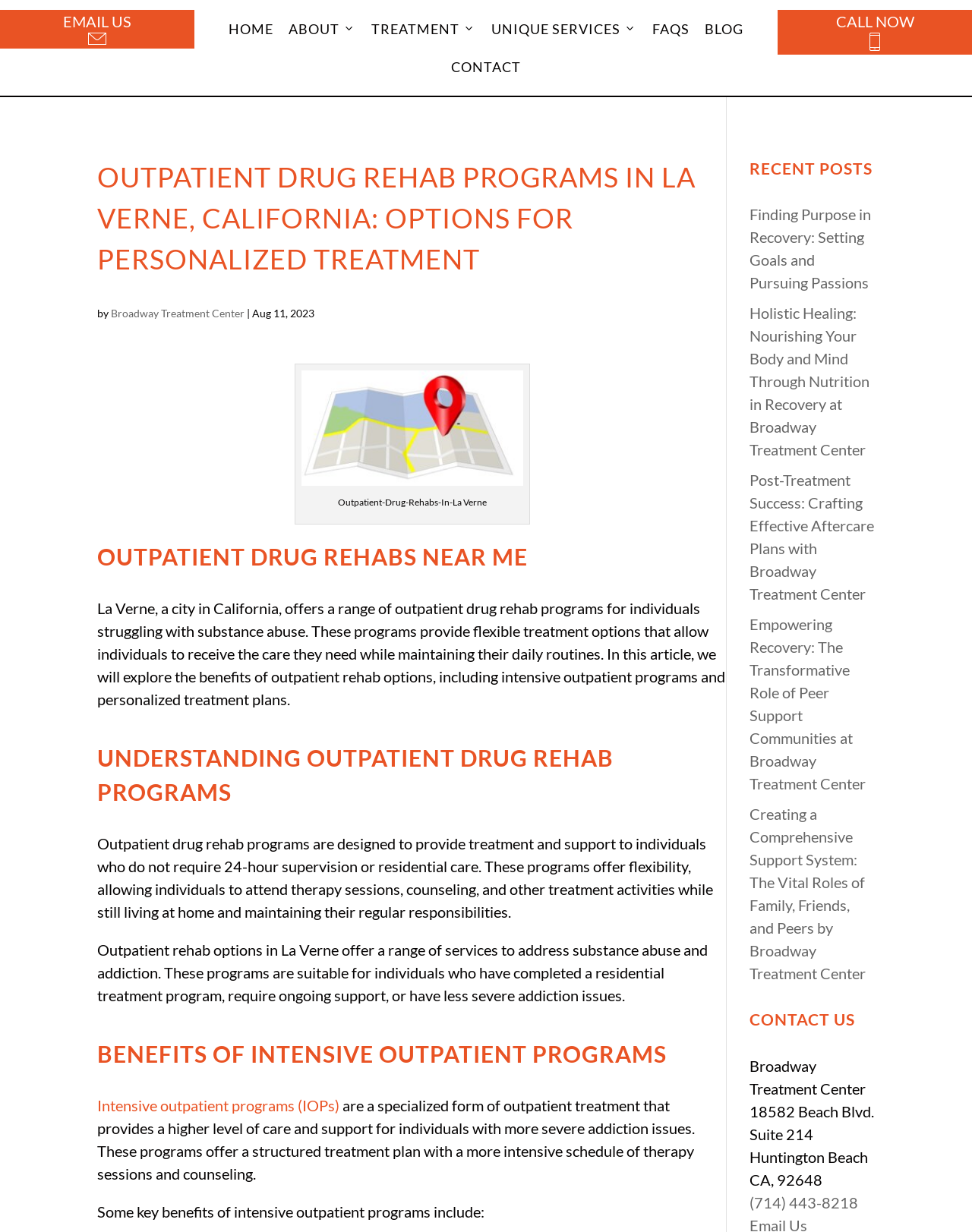Please locate the bounding box coordinates of the element that needs to be clicked to achieve the following instruction: "Email Broadway Treatment Center". The coordinates should be four float numbers between 0 and 1, i.e., [left, top, right, bottom].

[0.0, 0.01, 0.2, 0.039]